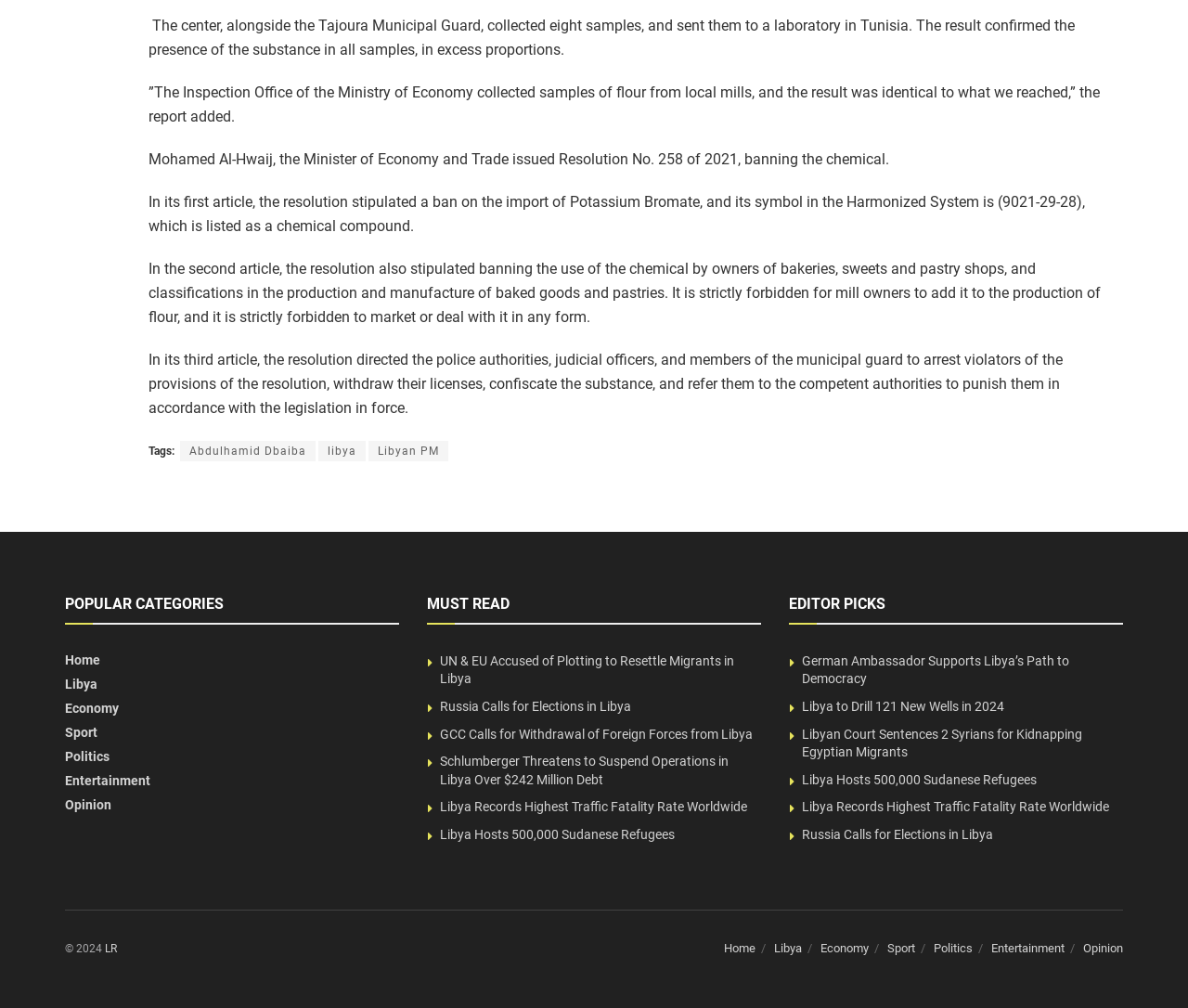Given the webpage screenshot and the description, determine the bounding box coordinates (top-left x, top-left y, bottom-right x, bottom-right y) that define the location of the UI element matching this description: Libya Hosts 500,000 Sudanese Refugees

[0.675, 0.766, 0.873, 0.781]